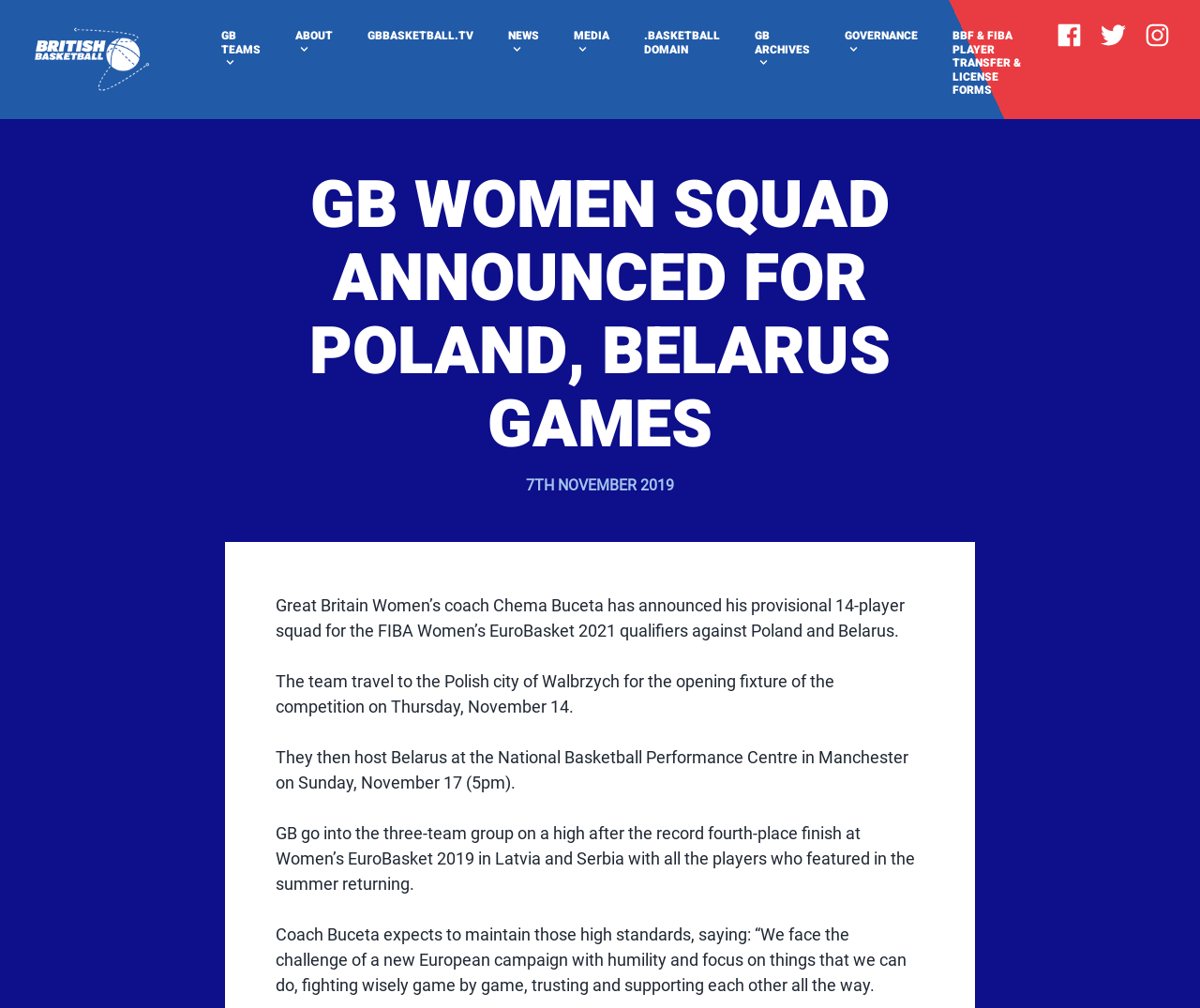When is the game against Belarus?
Using the visual information, answer the question in a single word or phrase.

Sunday, November 17